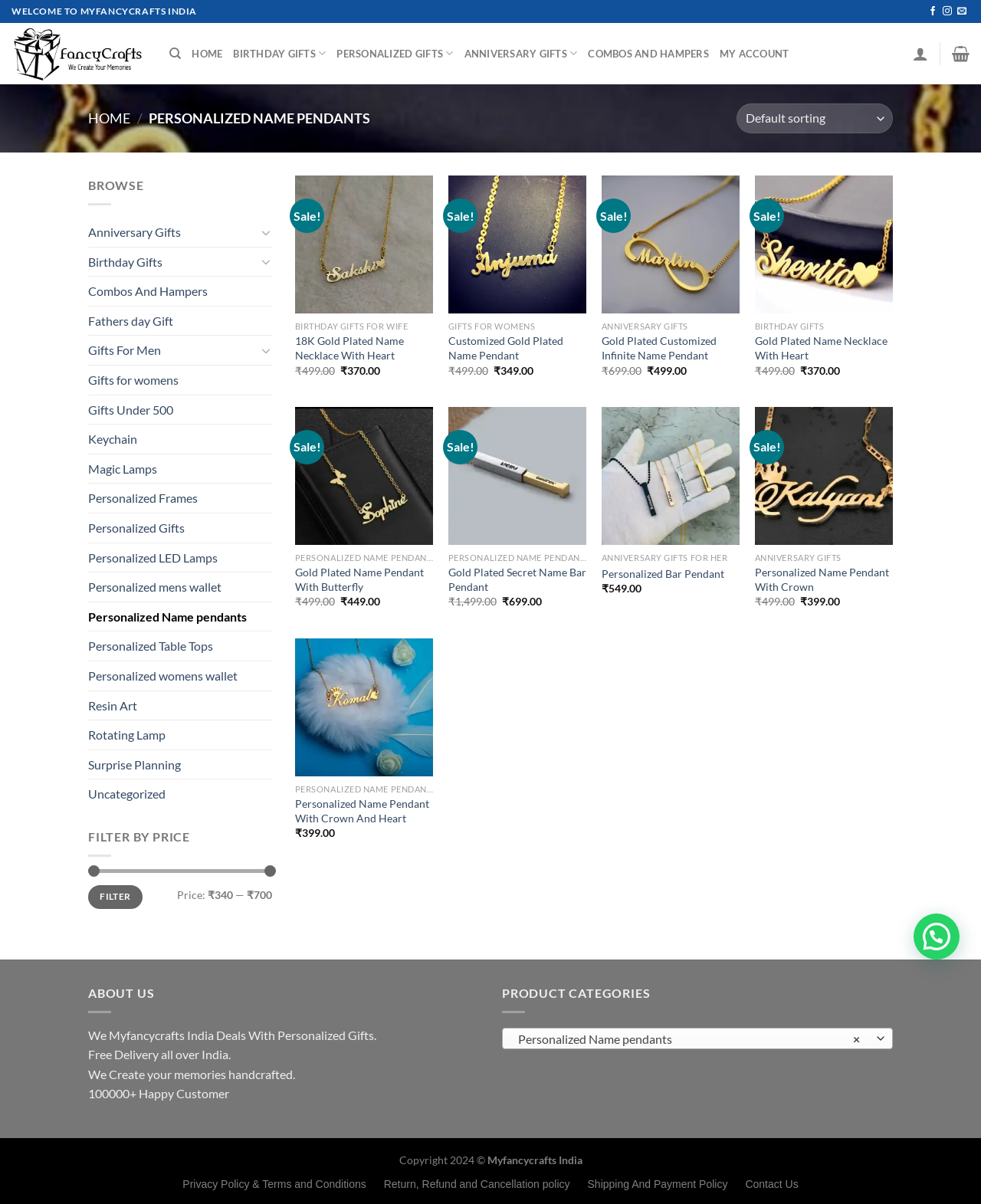What is the function of the 'Wishlist' button?
Please provide a single word or phrase as your answer based on the image.

To add products to wishlist